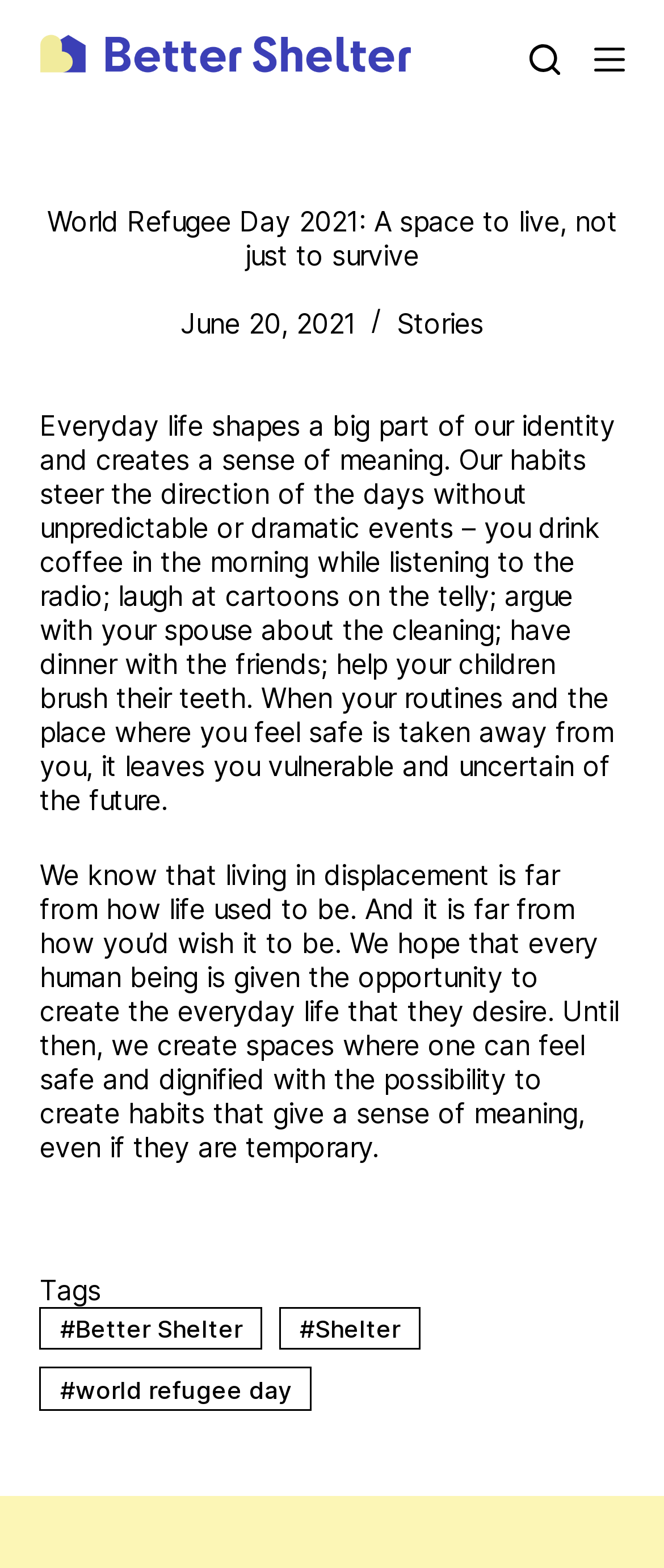What is the name of the organization?
Please answer the question as detailed as possible.

The name of the organization can be found in the top-left corner of the webpage, where the logo and the text 'BetterShelter' are located.